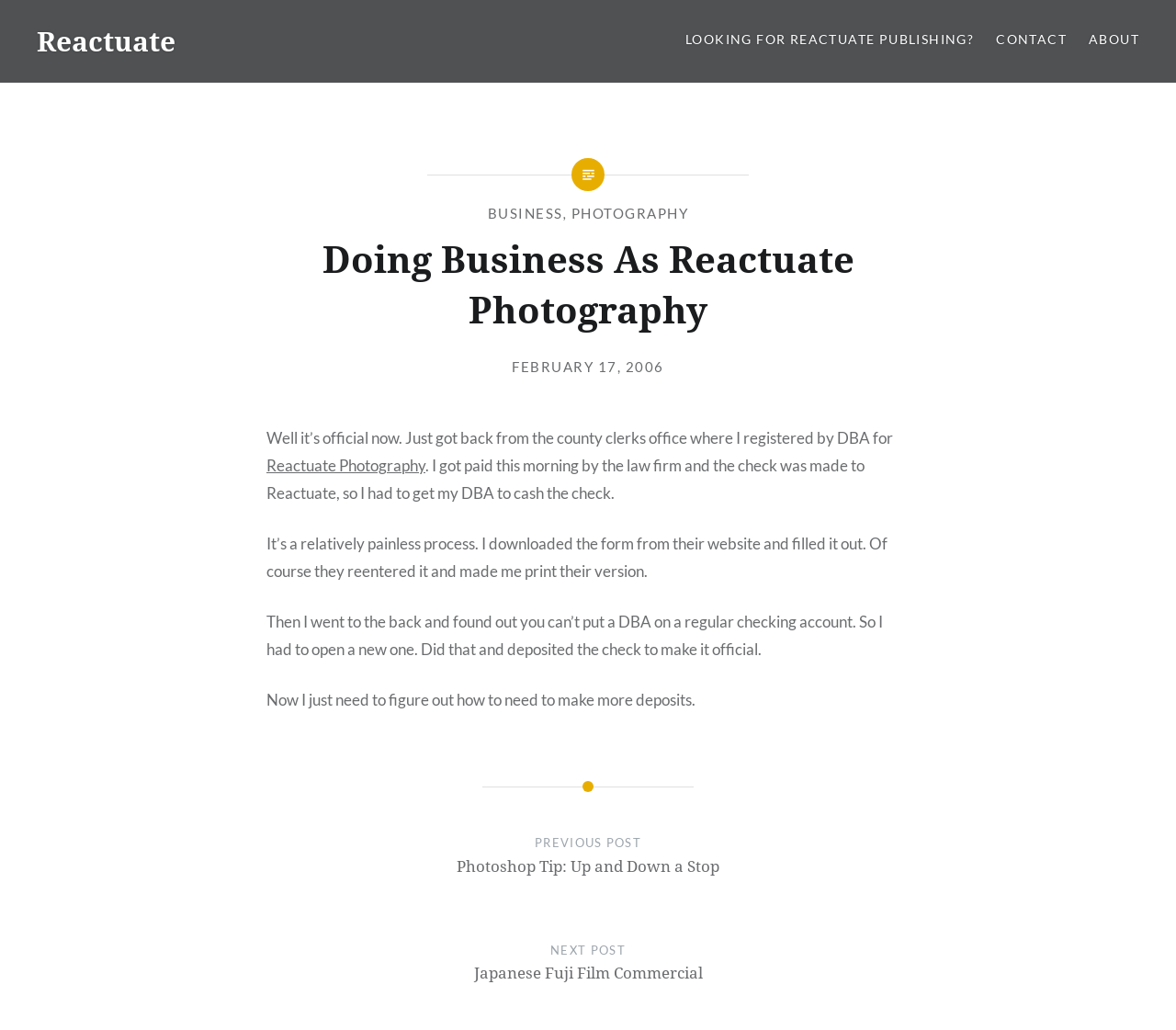Explain in detail what is displayed on the webpage.

The webpage is a blog post titled "Doing Business As Reactuate Photography" with a heading "Reactuate" at the top left corner. Below the heading, there are three links: "LOOKING FOR REACTUATE PUBLISHING?", "CONTACT", and "ABOUT", aligned horizontally across the top of the page.

The main content of the blog post is an article that takes up most of the page. It starts with a header that contains three links: "BUSINESS", "PHOTOGRAPHY", and a heading "Doing Business As Reactuate Photography". Below the header, there is a section with the author's name "RON" and the date "FEBRUARY 17, 2006".

The blog post itself is a personal account of the author registering their business, Reactuate Photography, and the process of opening a new bank account to deposit a check. The text is divided into five paragraphs, with the first paragraph mentioning the registration of the business and the second paragraph describing the process of opening a new bank account.

At the bottom of the page, there are two links: "PREVIOUS POST Photoshop Tip: Up and Down a Stop" and "NEXT POST Japanese Fuji Film Commercial", which suggest that this is part of a series of blog posts.